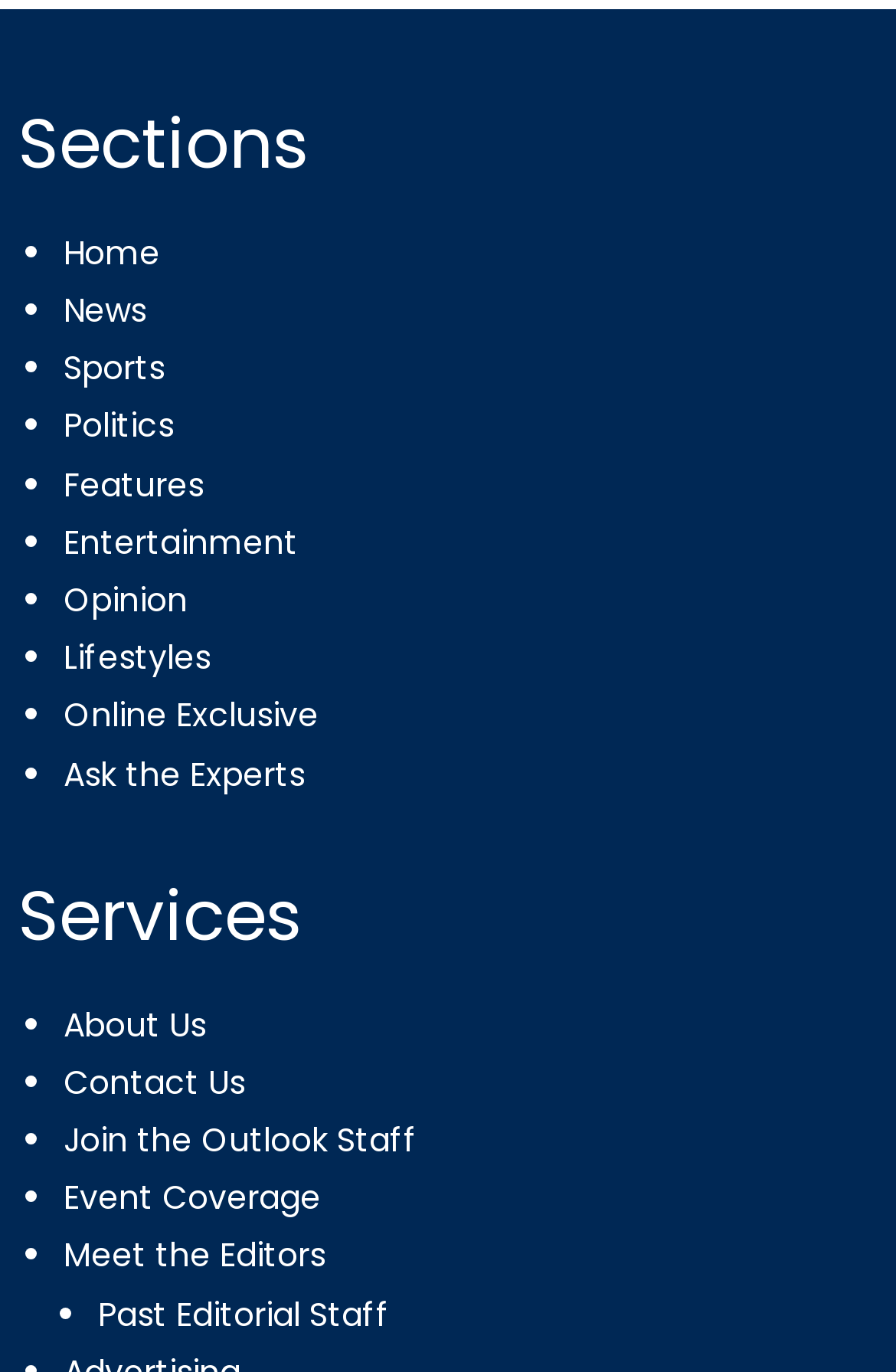Identify the bounding box coordinates of the element that should be clicked to fulfill this task: "meet the editors". The coordinates should be provided as four float numbers between 0 and 1, i.e., [left, top, right, bottom].

[0.071, 0.899, 0.364, 0.932]